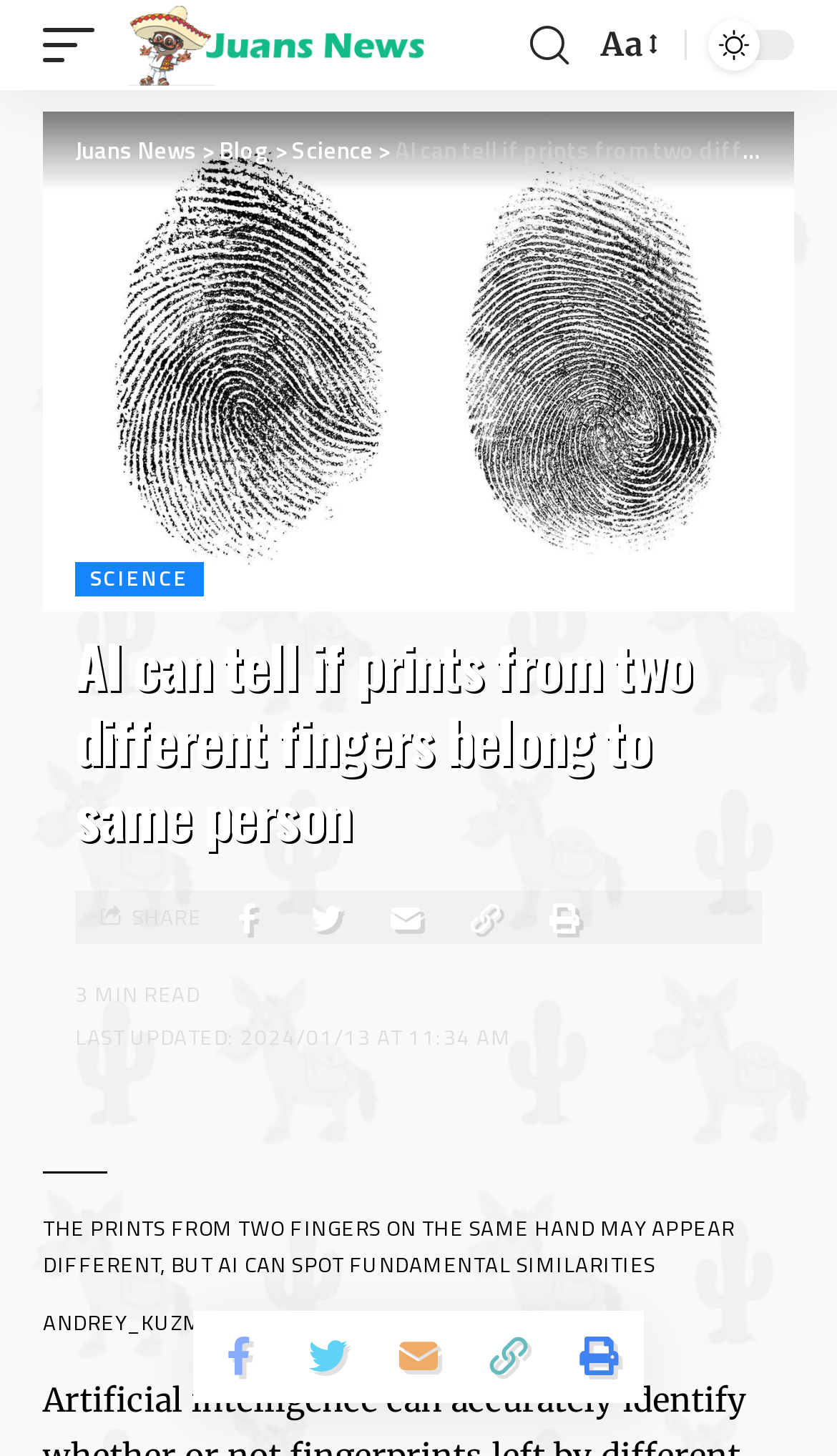What is the name of the news website?
Please describe in detail the information shown in the image to answer the question.

I determined the name of the news website by looking at the logo and title at the top of the webpage, which says 'Juans News'.